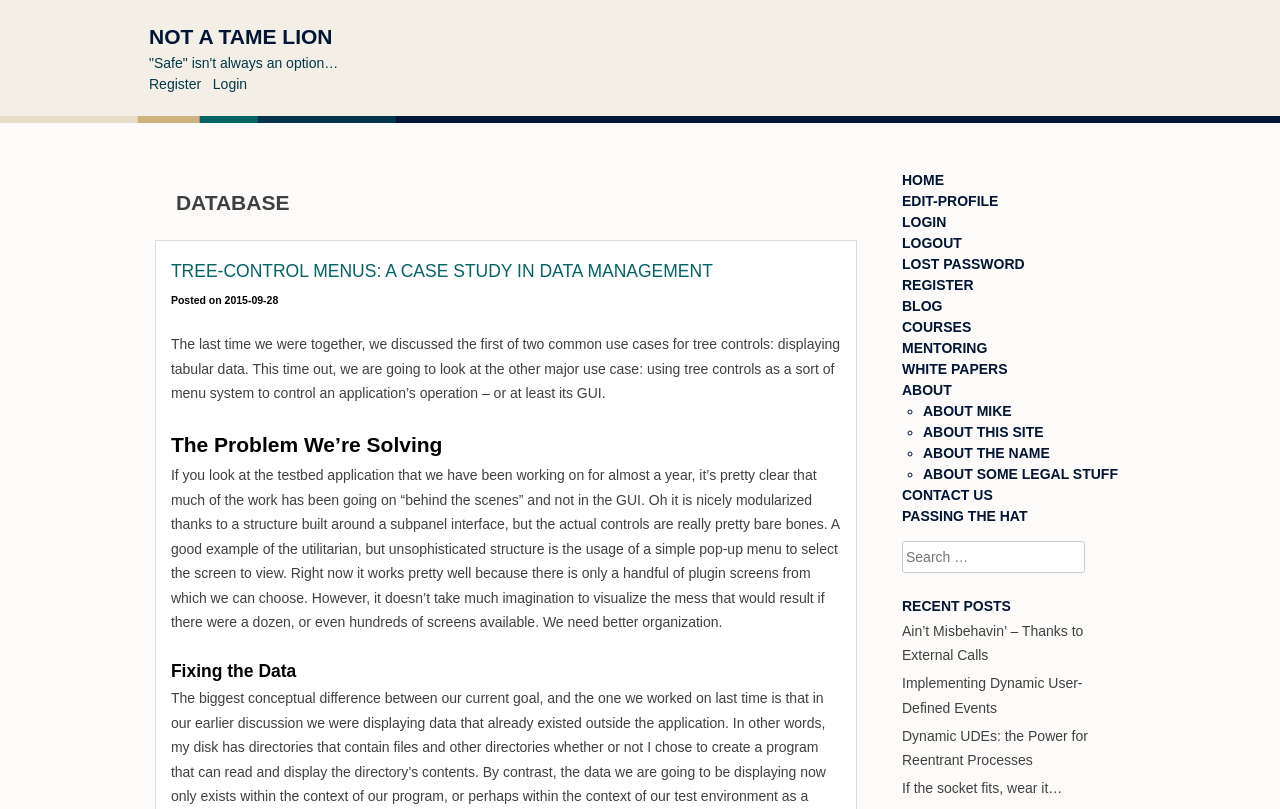Provide an in-depth caption for the contents of the webpage.

The webpage is titled "Database | Not a Tame Lion" and has a prominent heading "NOT A TAME LION" at the top. Below this heading, there is a link to the same title. 

To the right of the title, there are two links, "Register" and "Login", separated by a non-breaking space character. 

Below the title section, there is a header section with a heading "DATABASE". Within this section, there is a subheading "TREE-CONTROL MENUS: A CASE STUDY IN DATA MANAGEMENT" followed by a link to the same title. The text "Posted on" is displayed, along with a link to the date "2015-09-28". 

A lengthy paragraph of text discusses the use of tree controls as a menu system to control an application's operation. This is followed by three headings: "The Problem We’re Solving", "Fixing the Data", and a block of text describing the issue of a simple pop-up menu becoming unwieldy with many options.

On the right side of the page, there is a column of links, including "HOME", "EDIT-PROFILE", "LOGIN", "LOGOUT", "LOST PASSWORD", "REGISTER", "BLOG", "COURSES", "MENTORING", "WHITE PAPERS", and "ABOUT". 

Below this column, there is a sublist of links related to "ABOUT", including "ABOUT MIKE", "ABOUT THIS SITE", "ABOUT THE NAME", and "ABOUT SOME LEGAL STUFF". 

Further down, there is a link to "CONTACT US" and "PASSING THE HAT". A search box is located above a heading "RECENT POSTS", which is followed by a list of links to recent posts, including "Ain’t Misbehavin’ – Thanks to External Calls", "Implementing Dynamic User-Defined Events", "Dynamic UDEs: the Power for Reentrant Processes", and "If the socket fits, wear it…".